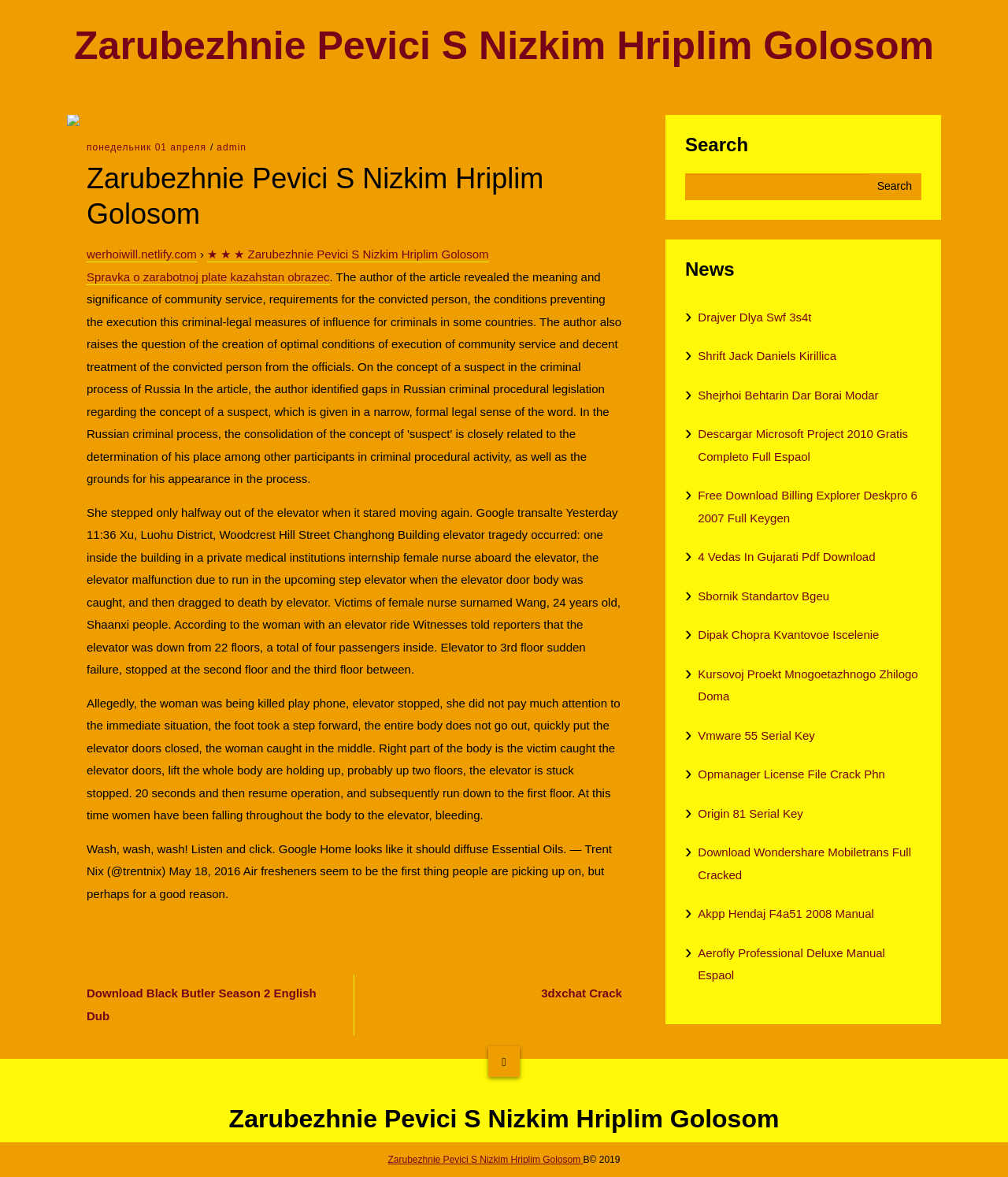How many floors did the elevator travel before stopping?
Based on the visual information, provide a detailed and comprehensive answer.

According to the text, the elevator was going down from the 22nd floor when it suddenly stopped at the 3rd floor.